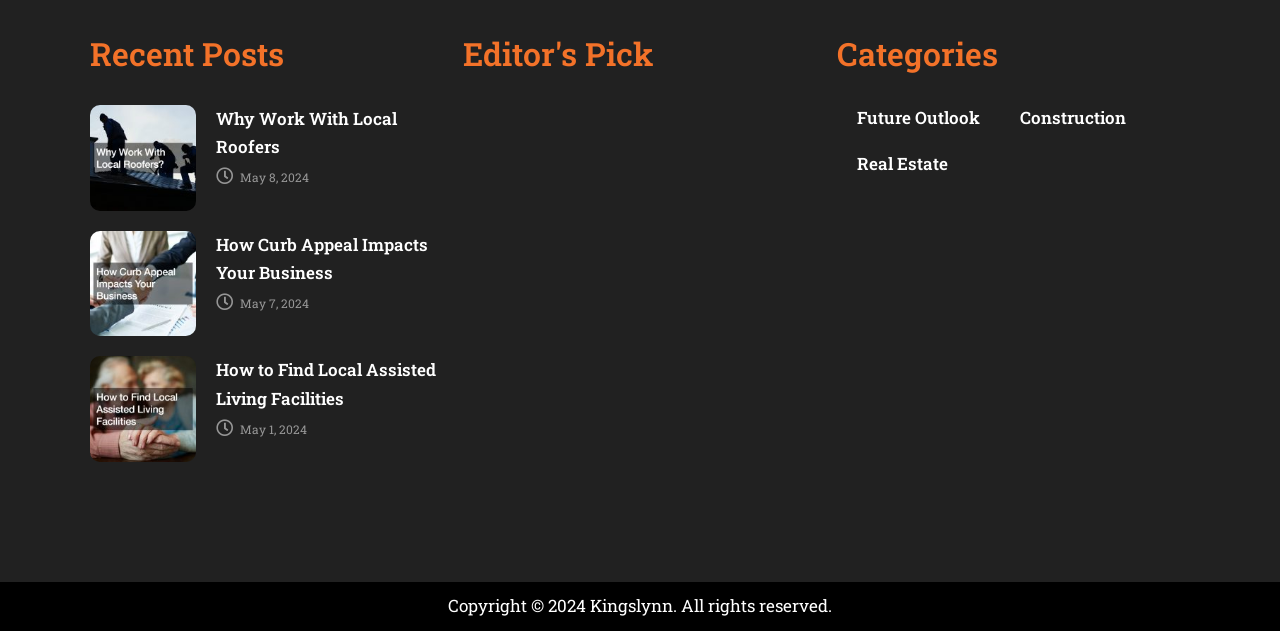Analyze the image and deliver a detailed answer to the question: What is the title of the first post?

The first post is identified by the heading 'Recent Posts' and the first link 'Why Work With Local Roofers' with an image, which suggests that it is the title of the first post.